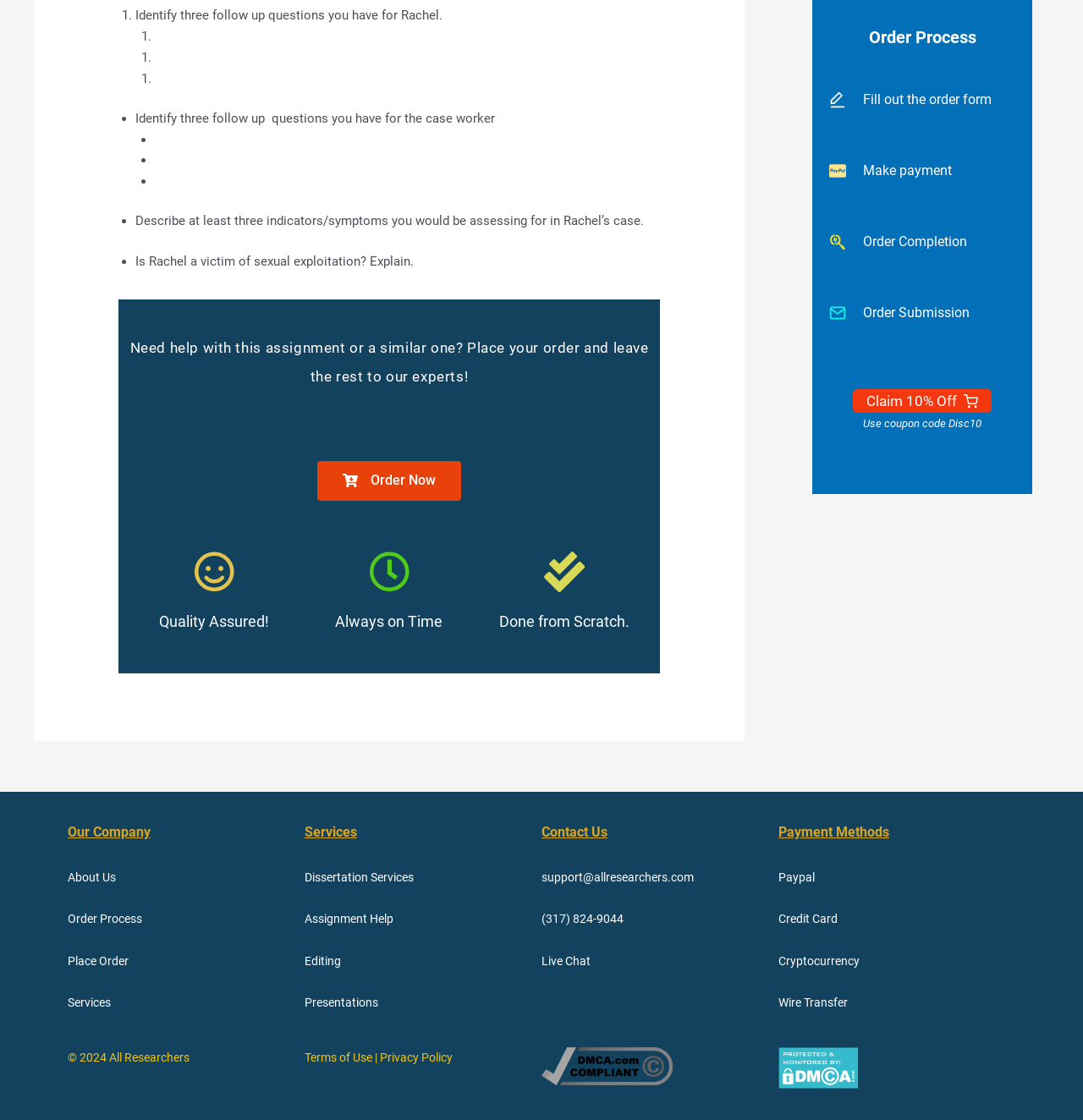What is the phone number of the company? Look at the image and give a one-word or short phrase answer.

(317) 824-9044